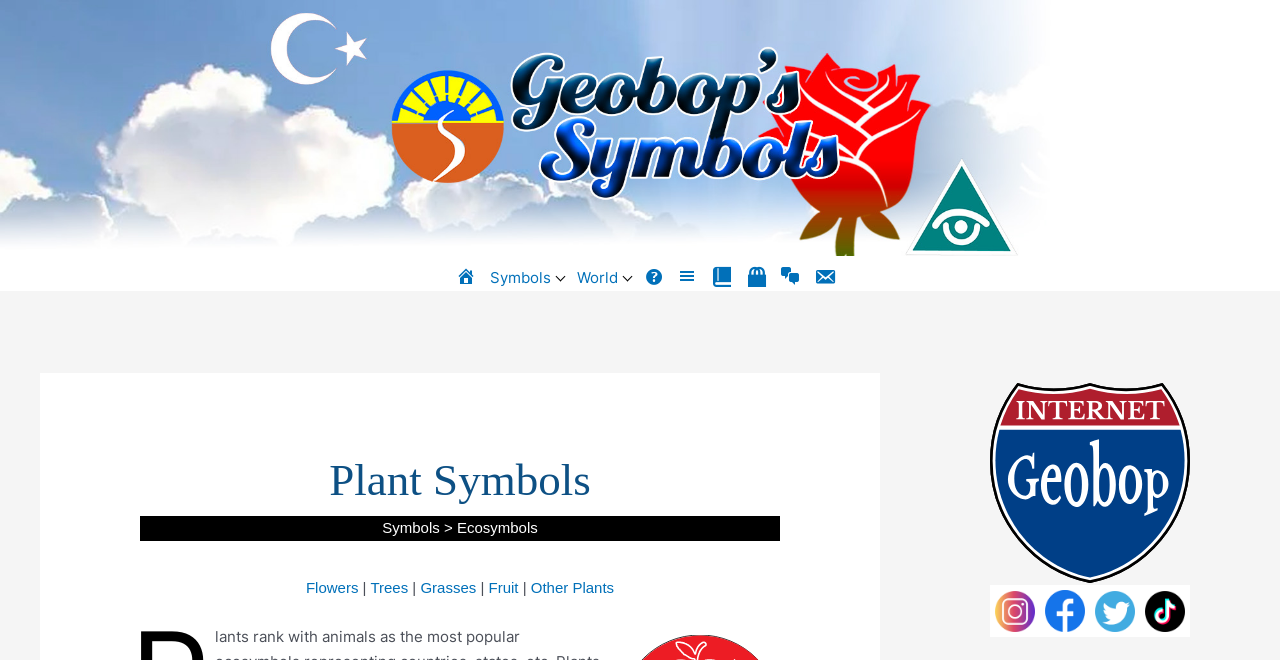How many columns are there in the layout table?
Answer briefly with a single word or phrase based on the image.

4